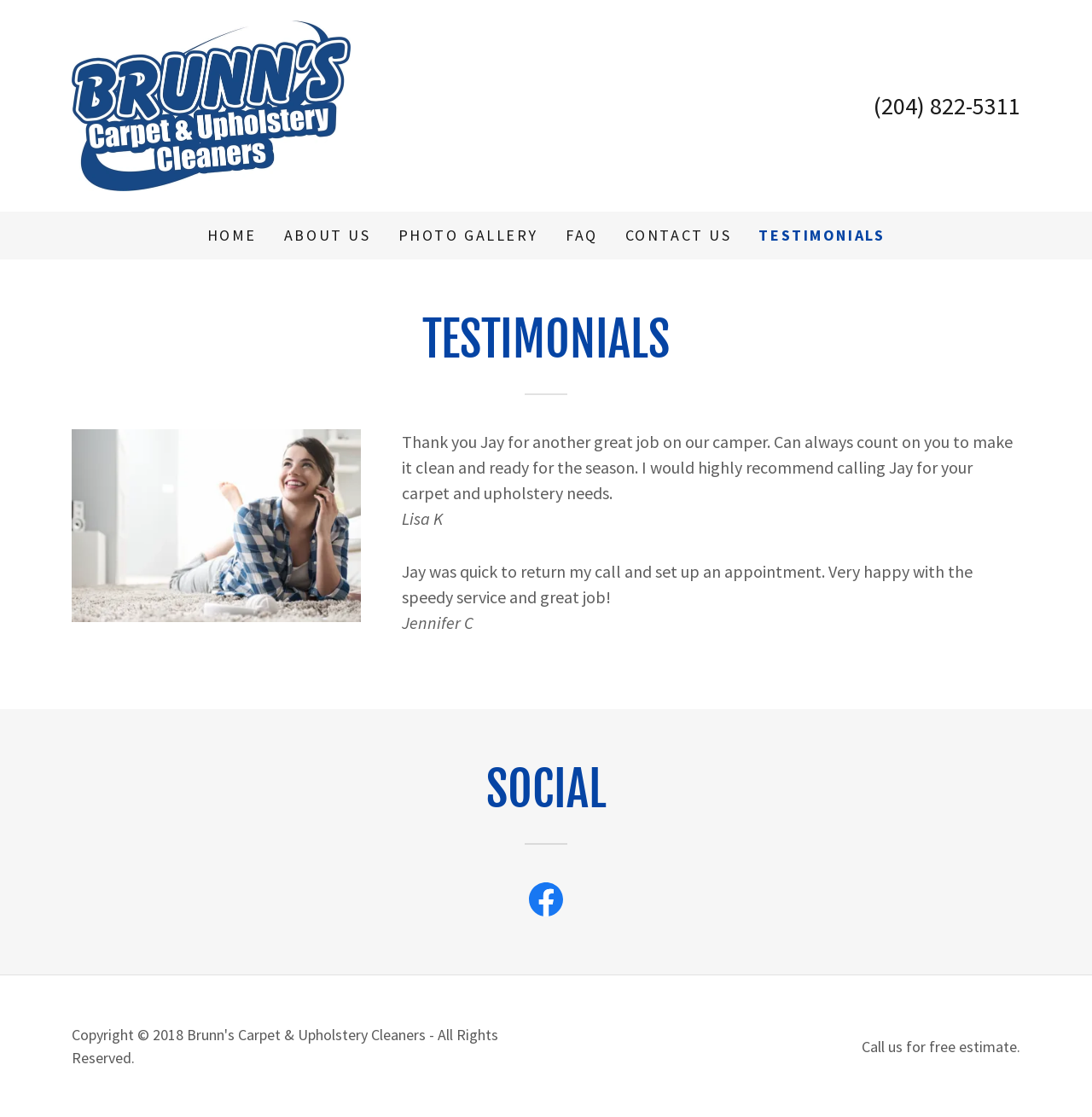Provide a thorough and detailed response to the question by examining the image: 
What is the social media platform linked on the webpage?

I found the social media platform by looking at the link element with the text 'Facebook Social Link' which is located at the bottom left corner of the webpage.